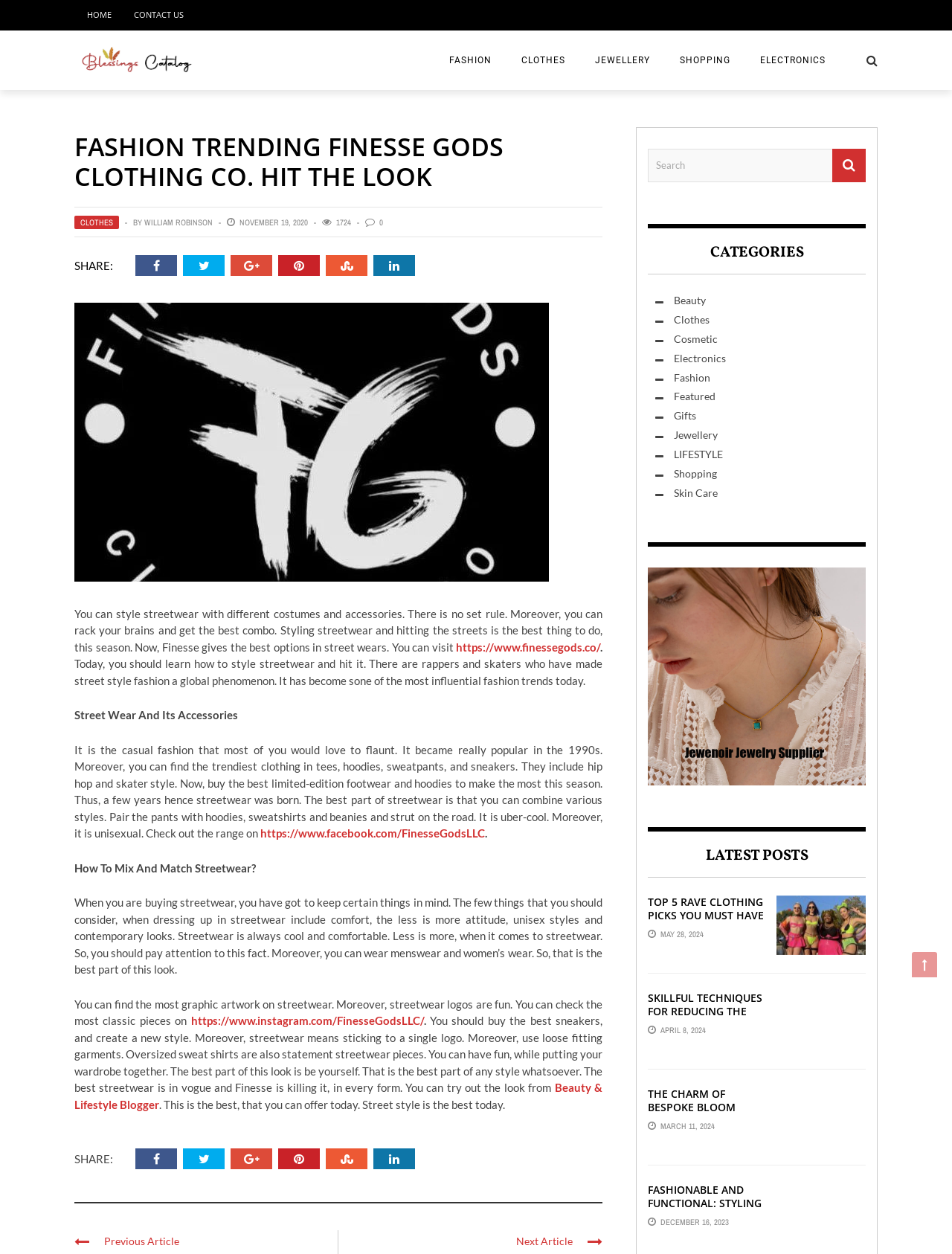What is the category of the article 'TOP 5 RAVE CLOTHING PICKS YOU MUST HAVE'?
From the details in the image, provide a complete and detailed answer to the question.

The category of the article can be found in the section 'CATEGORIES' on the right side of the webpage, where 'LIFESTYLE' is one of the categories listed.